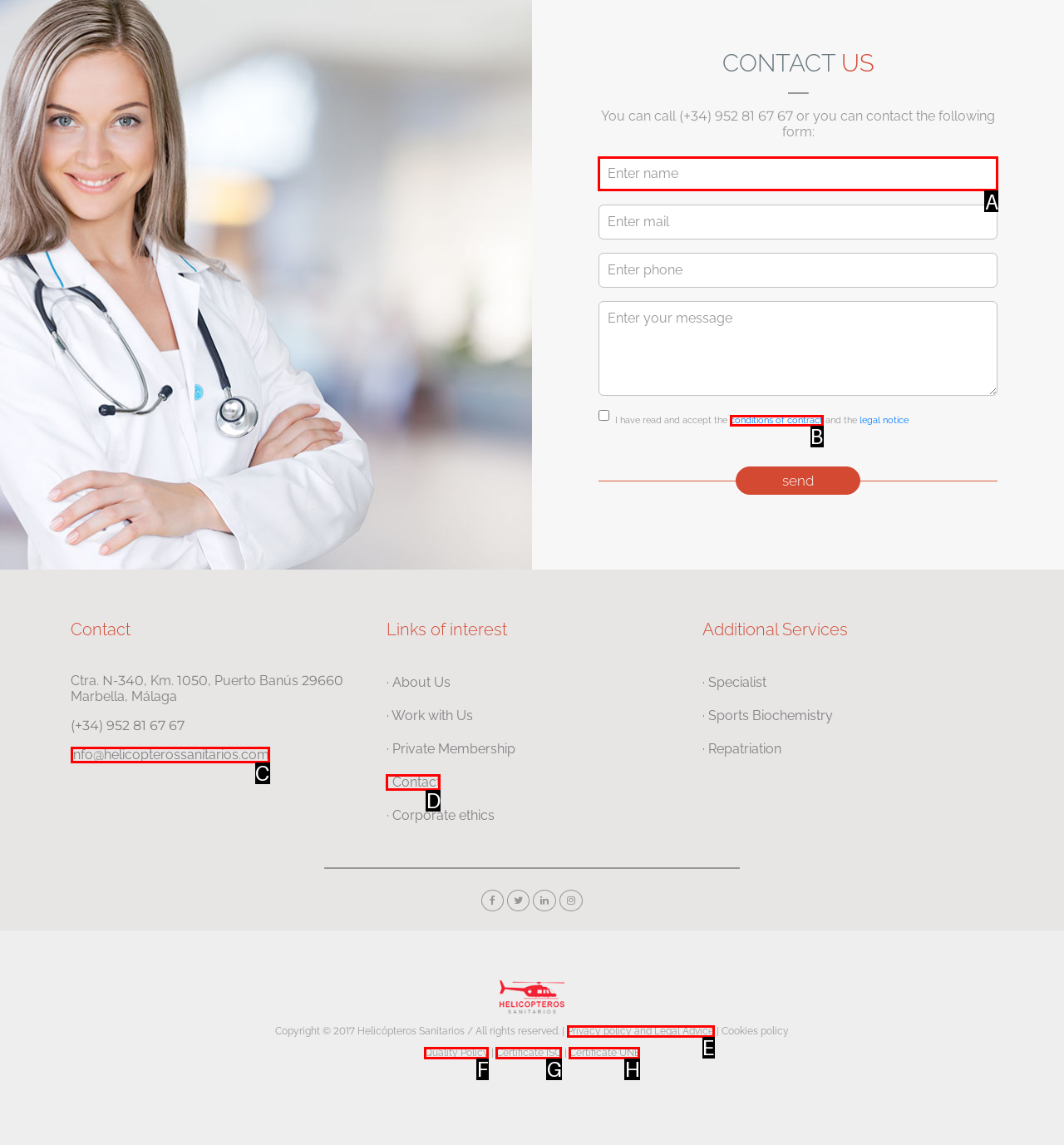Identify the appropriate lettered option to execute the following task: Enter your name in the text field
Respond with the letter of the selected choice.

A